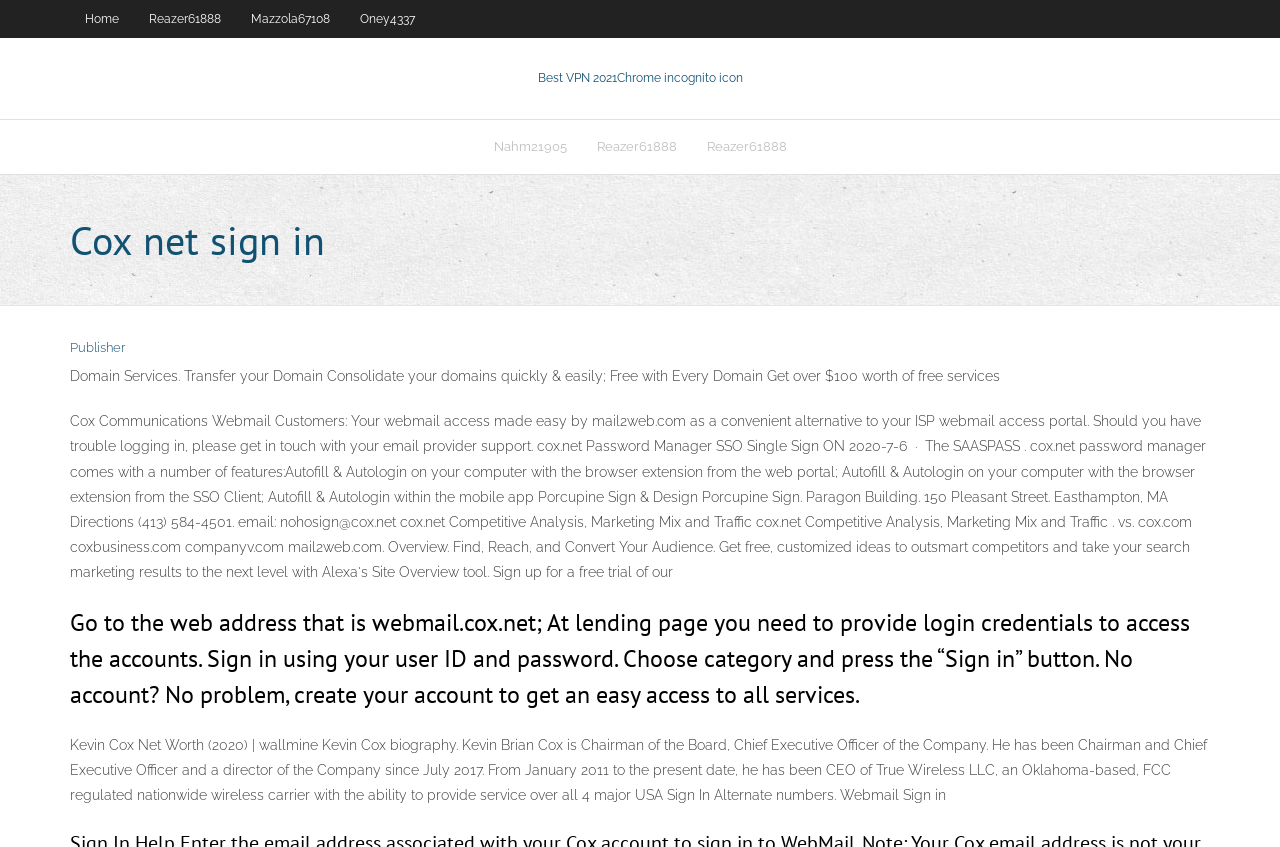Bounding box coordinates must be specified in the format (top-left x, top-left y, bottom-right x, bottom-right y). All values should be floating point numbers between 0 and 1. What are the bounding box coordinates of the UI element described as: Best VPN 2021Chrome incognito icon

[0.42, 0.083, 0.58, 0.1]